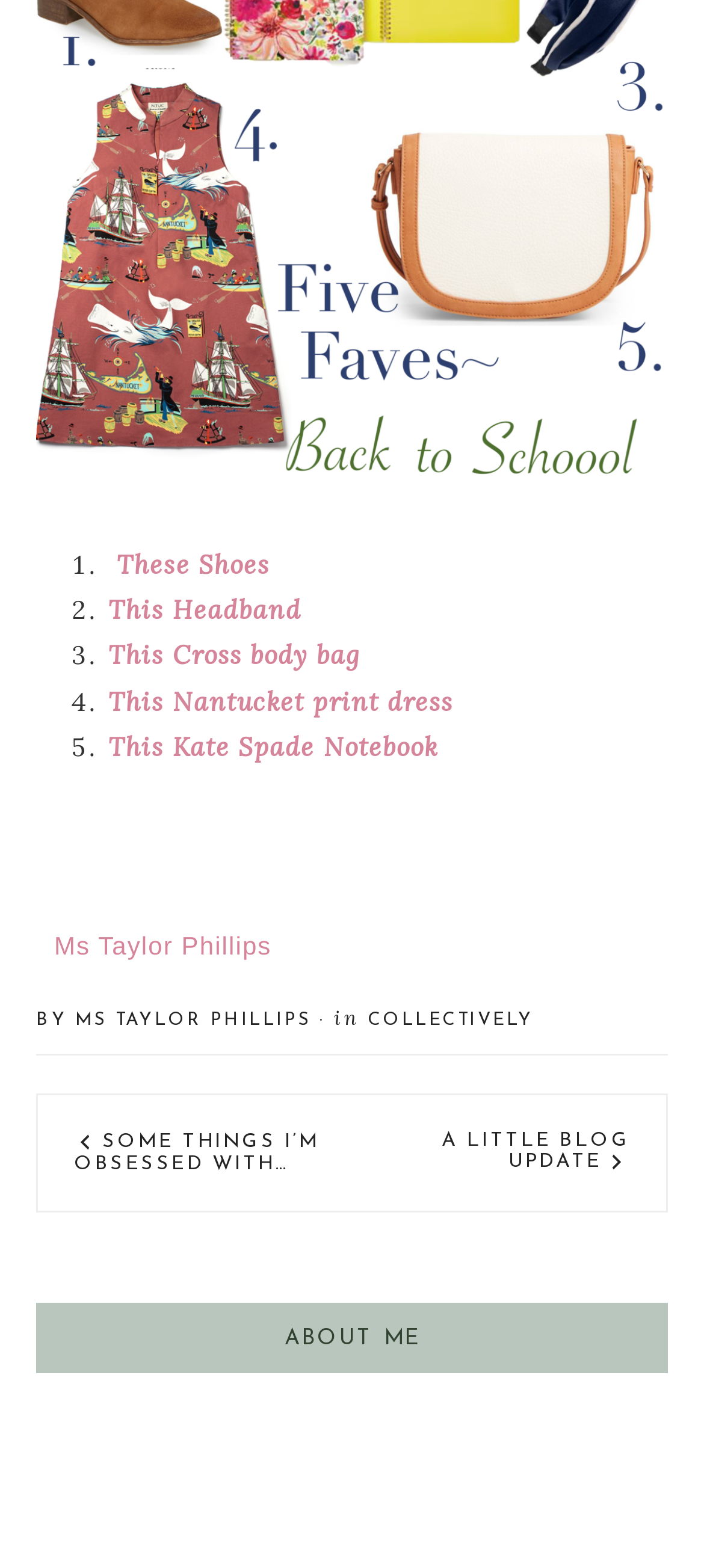Please find the bounding box for the following UI element description. Provide the coordinates in (top-left x, top-left y, bottom-right x, bottom-right y) format, with values between 0 and 1: These Shoes

[0.154, 0.35, 0.395, 0.371]